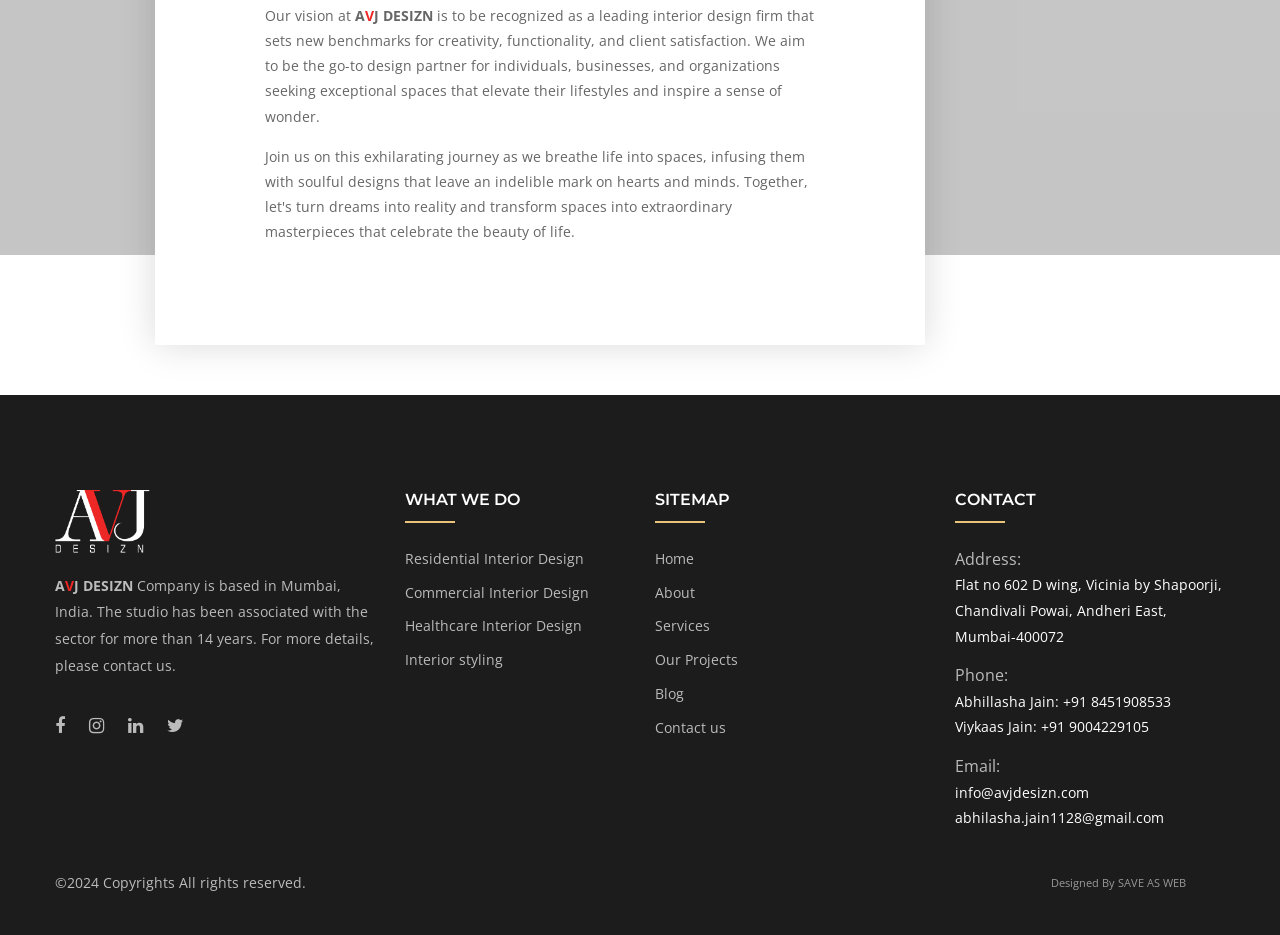Determine the bounding box coordinates of the target area to click to execute the following instruction: "Contact Abhillasha Jain."

[0.746, 0.74, 0.915, 0.76]